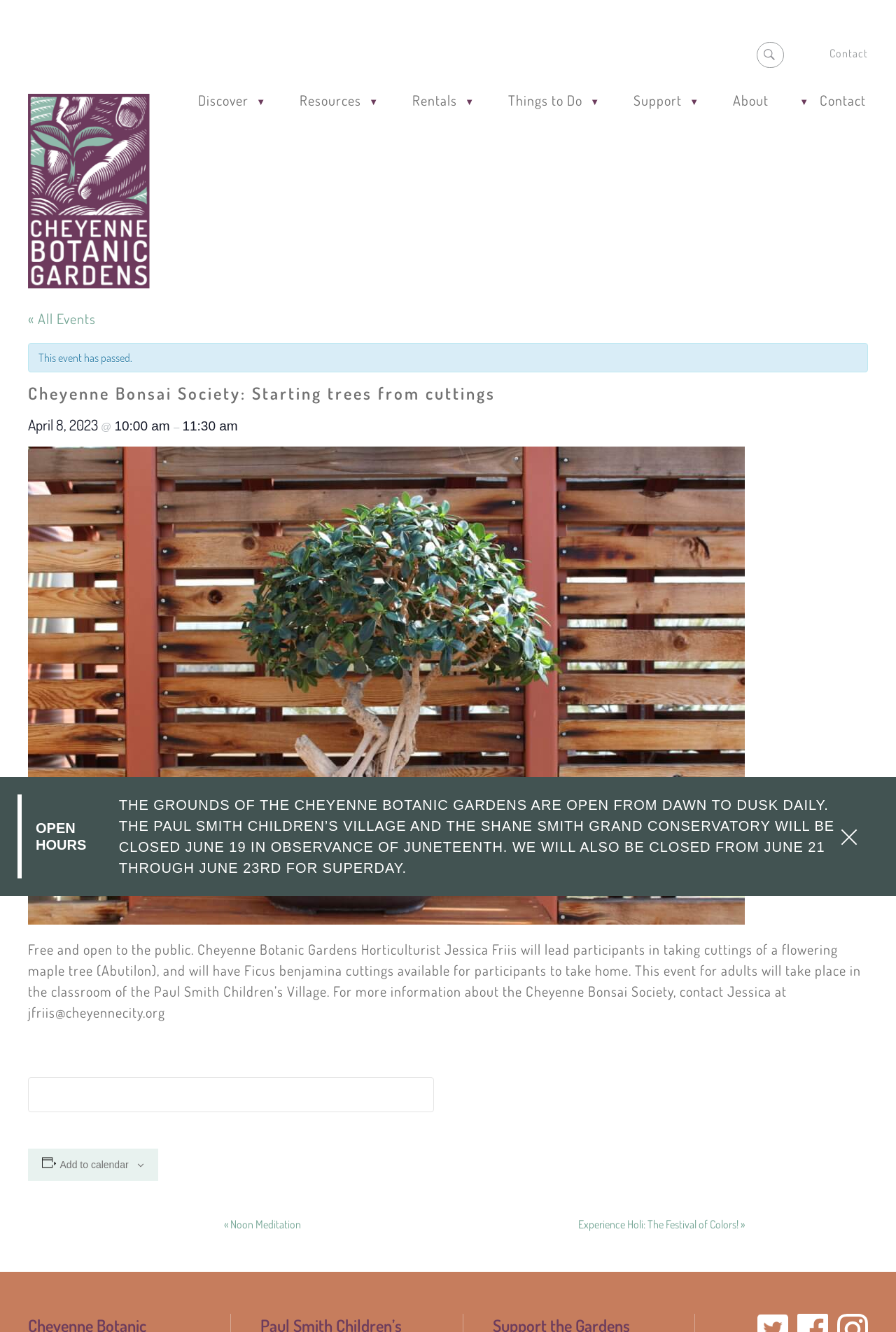Please identify the bounding box coordinates of the element that needs to be clicked to execute the following command: "Add event to calendar". Provide the bounding box using four float numbers between 0 and 1, formatted as [left, top, right, bottom].

[0.067, 0.868, 0.143, 0.881]